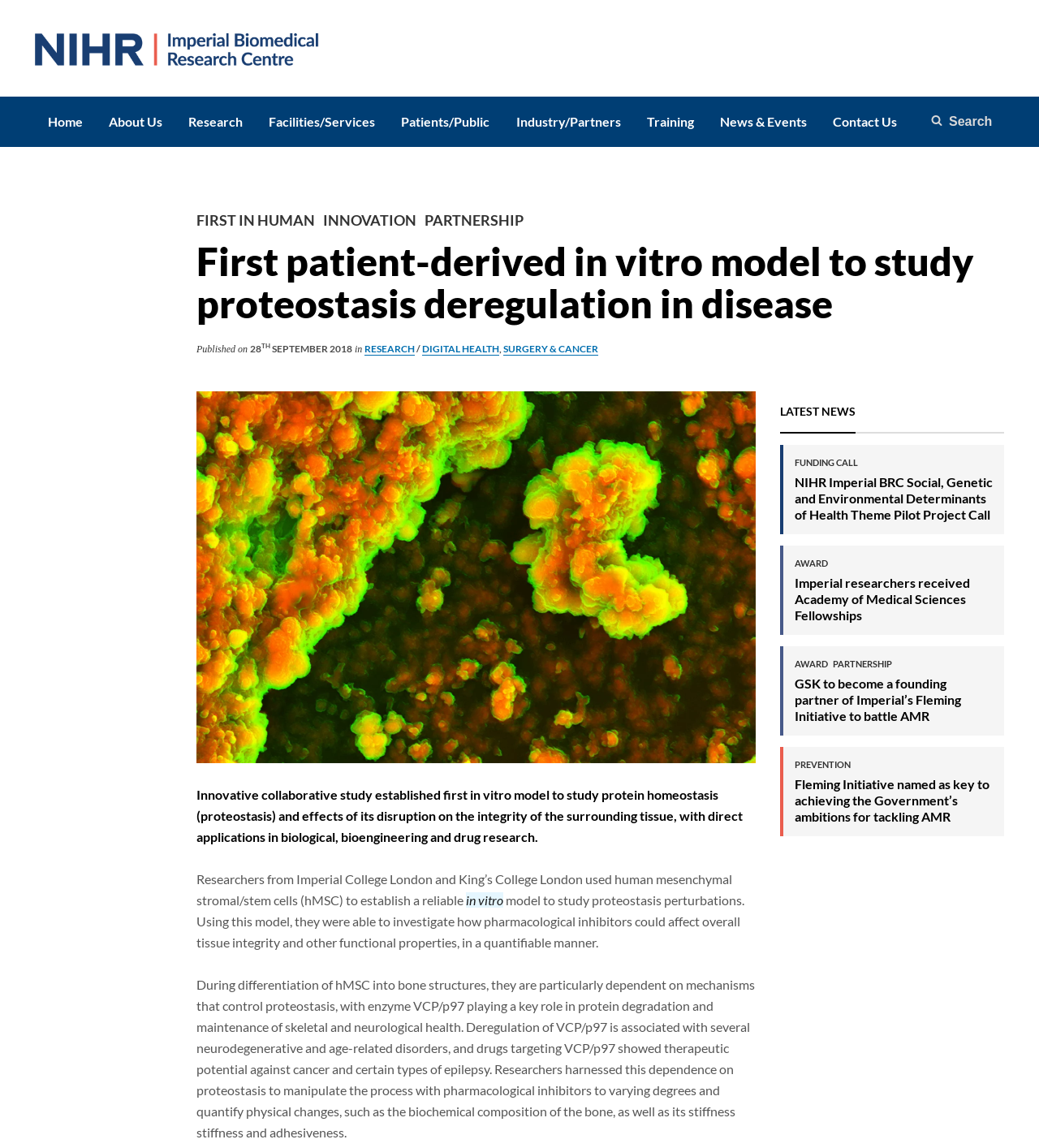Locate the bounding box coordinates of the clickable element to fulfill the following instruction: "View LATEST NEWS". Provide the coordinates as four float numbers between 0 and 1 in the format [left, top, right, bottom].

[0.751, 0.341, 0.966, 0.378]